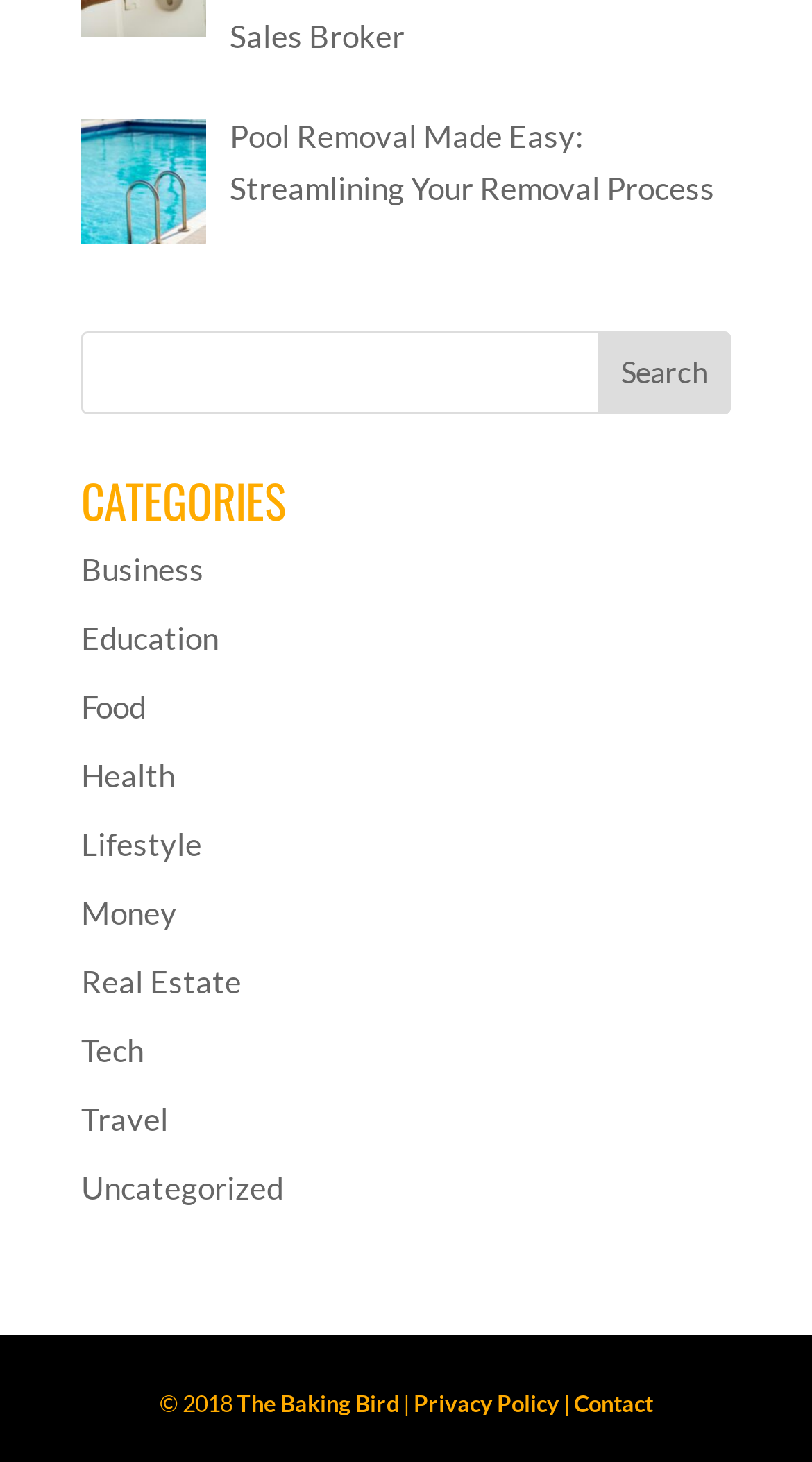Highlight the bounding box coordinates of the region I should click on to meet the following instruction: "Click on Business category".

[0.1, 0.376, 0.251, 0.401]